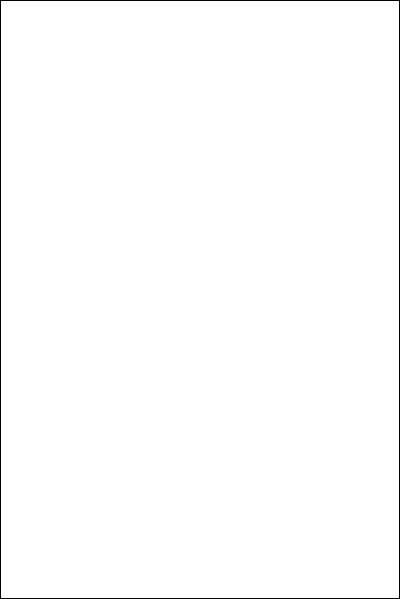Who is inscribed on the northeast wall of the courthouse?
Please provide a single word or phrase as the answer based on the screenshot.

Abraham Lincoln